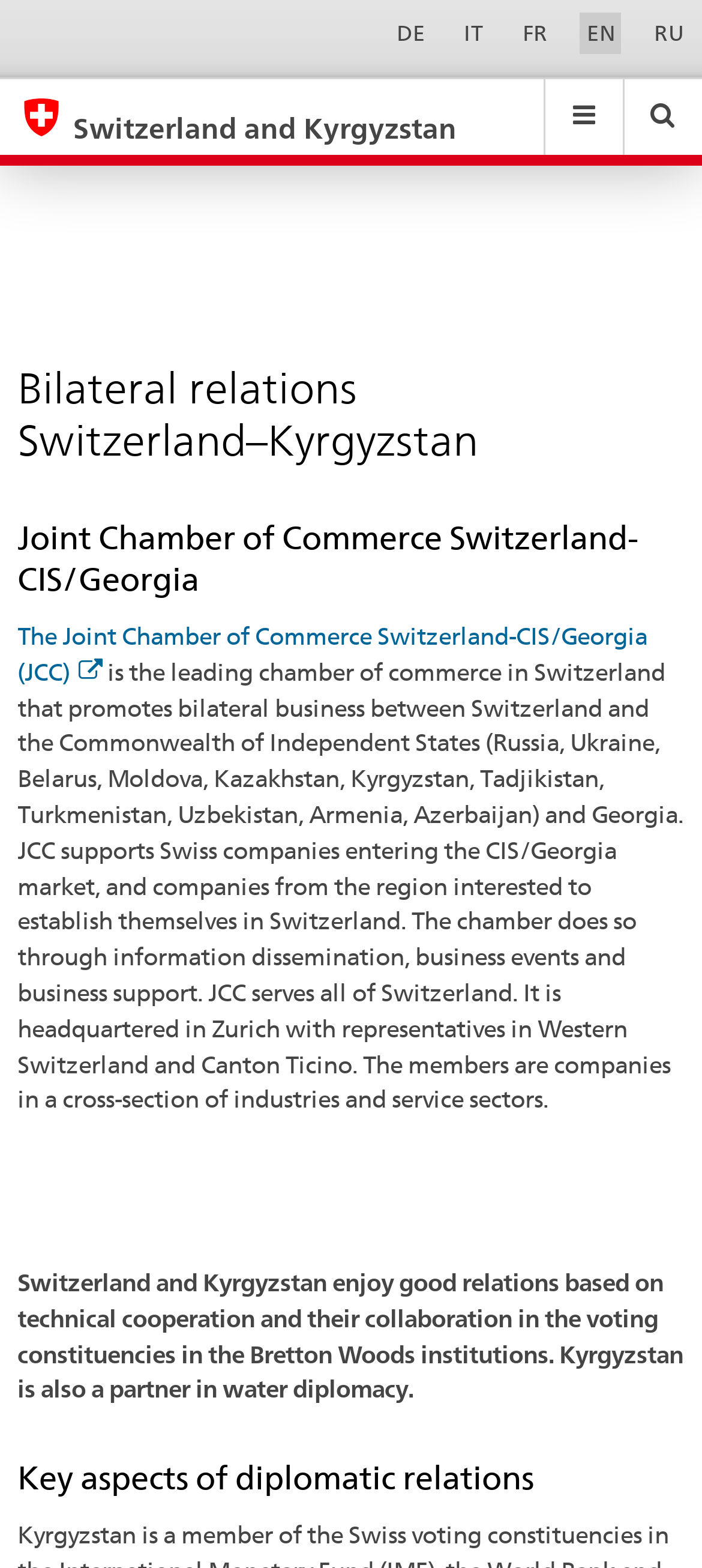Bounding box coordinates are given in the format (top-left x, top-left y, bottom-right x, bottom-right y). All values should be floating point numbers between 0 and 1. Provide the bounding box coordinate for the UI element described as: EN

[0.826, 0.008, 0.886, 0.034]